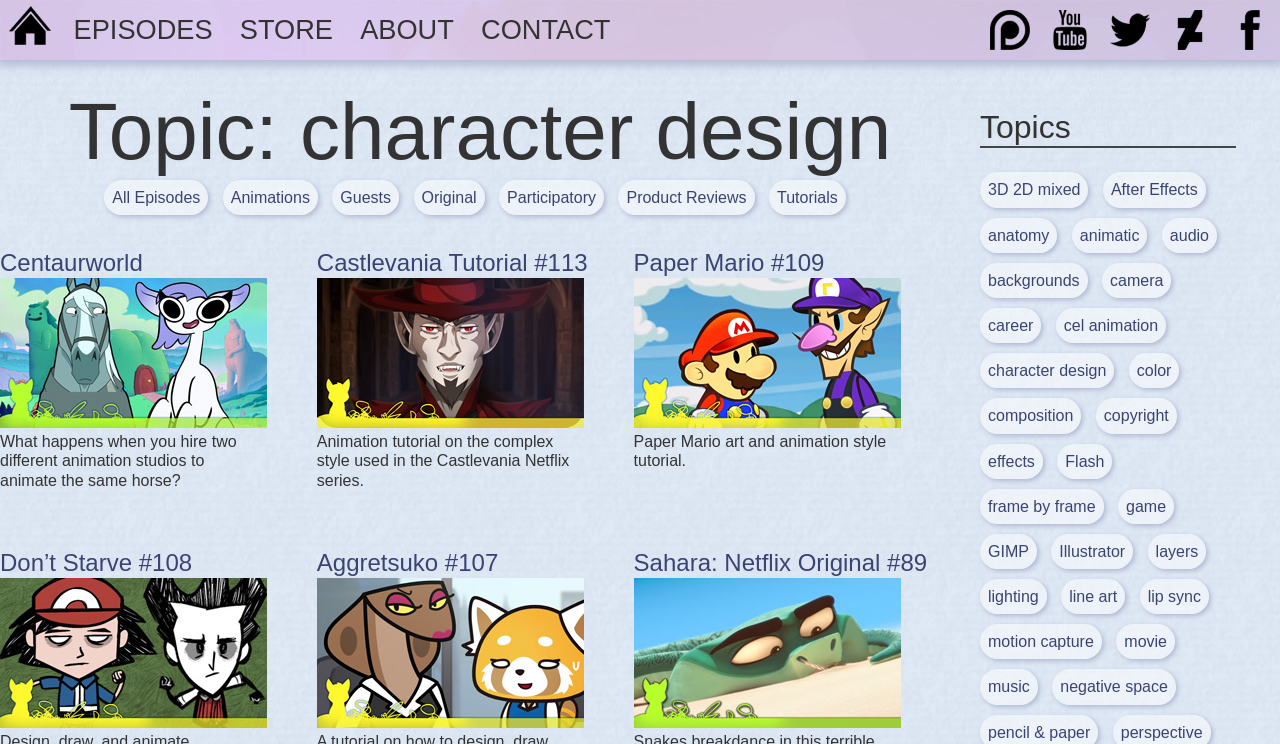Can you find the bounding box coordinates for the element that needs to be clicked to execute this instruction: "Visit the 'ABOUT' page"? The coordinates should be given as four float numbers between 0 and 1, i.e., [left, top, right, bottom].

[0.271, 0.0, 0.365, 0.08]